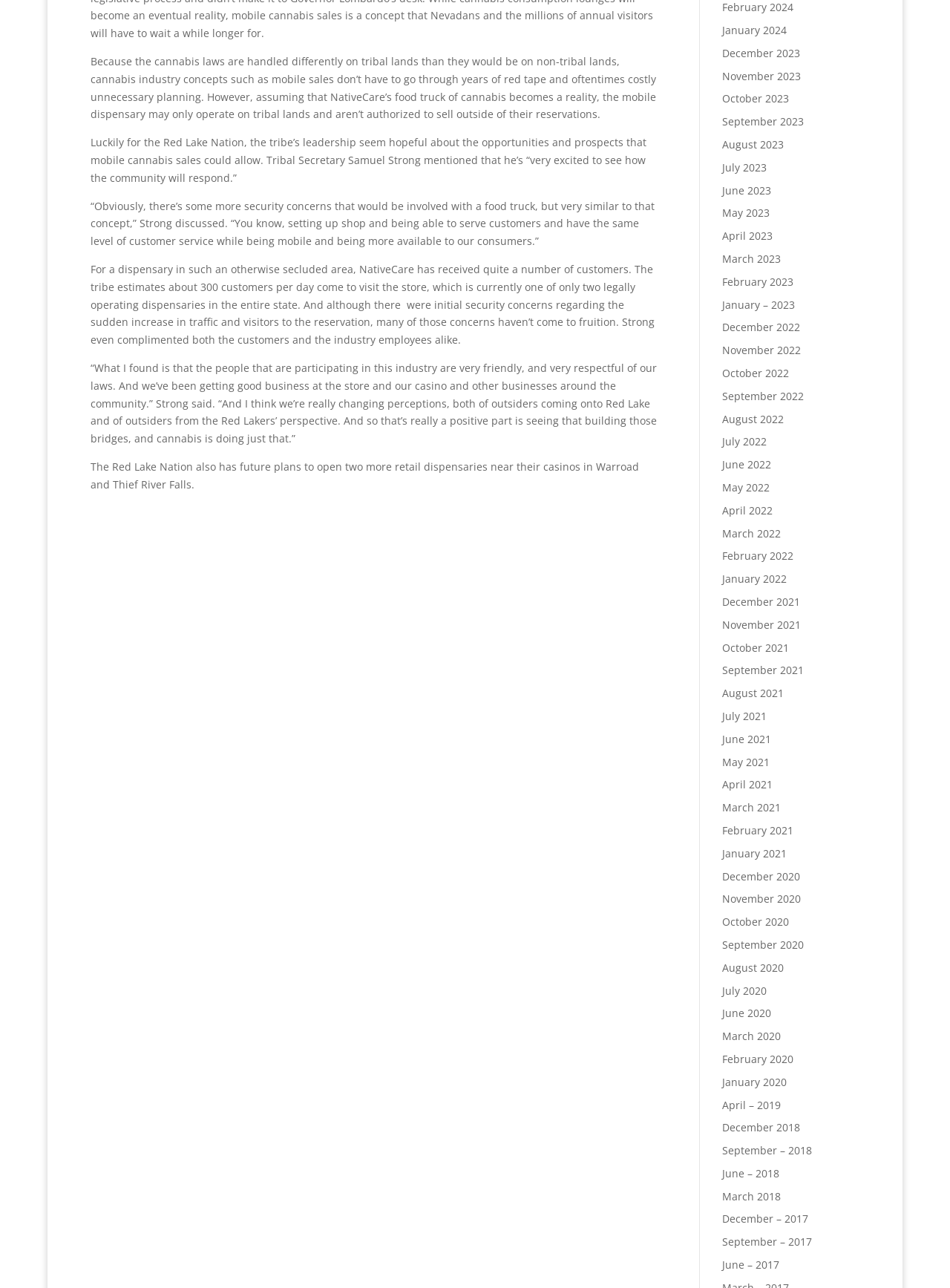Answer the question briefly using a single word or phrase: 
How many retail dispensaries does the Red Lake Nation plan to open?

Two